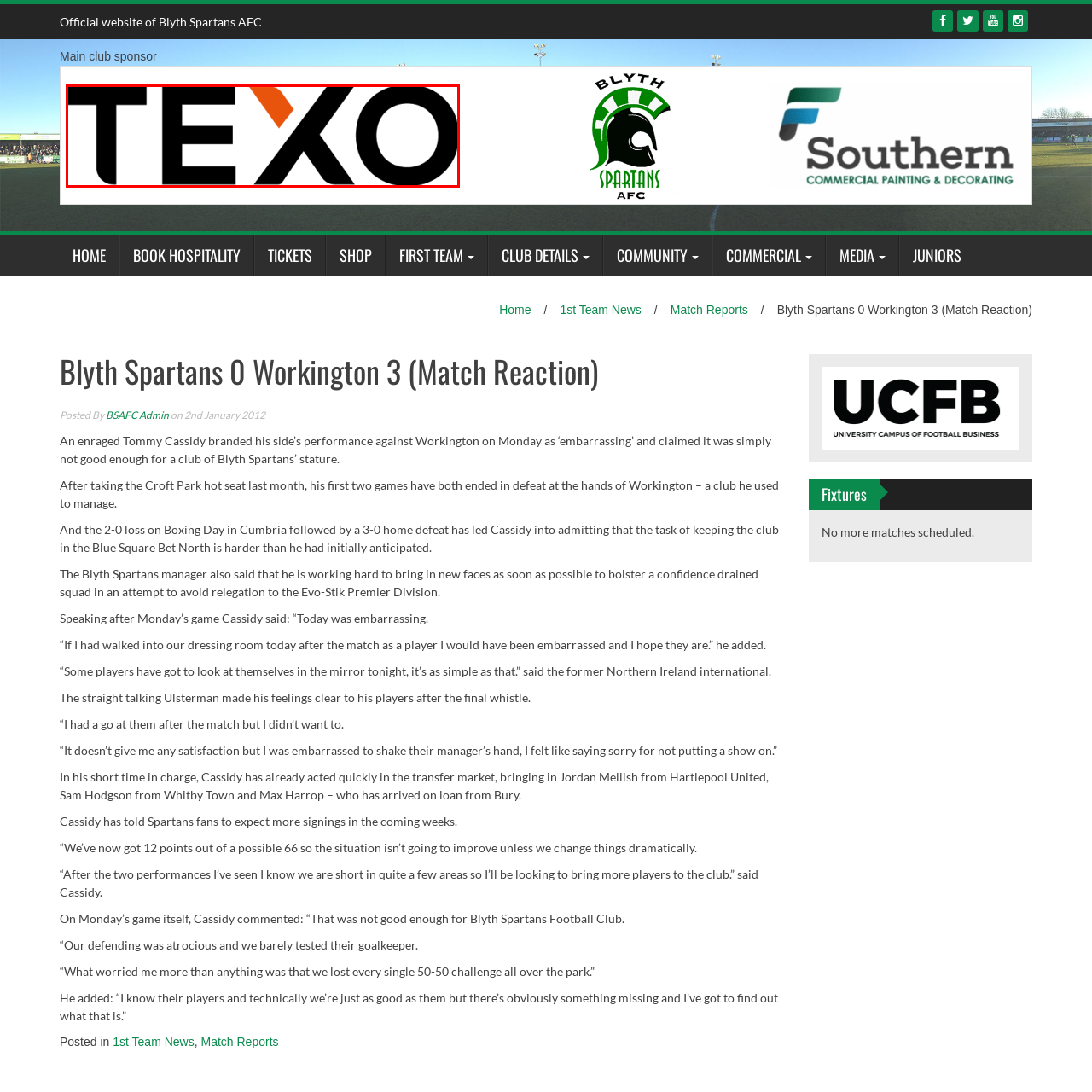Describe in detail the visual content enclosed by the red bounding box.

The image features a logo for "TEXO," a company associated with various services. The logo’s design is bold and modern, prominently displaying the name "TEXO" in a stylized font. The use of color emphasizes the "X" in the logo, which is depicted in black with an orange accent, symbolizing energy and innovation. This logo is likely part of branding used by TEXO for promotional materials or sponsorship within the context of Blyth Spartans AFC events, indicating a partnership or sponsorship with the football club.